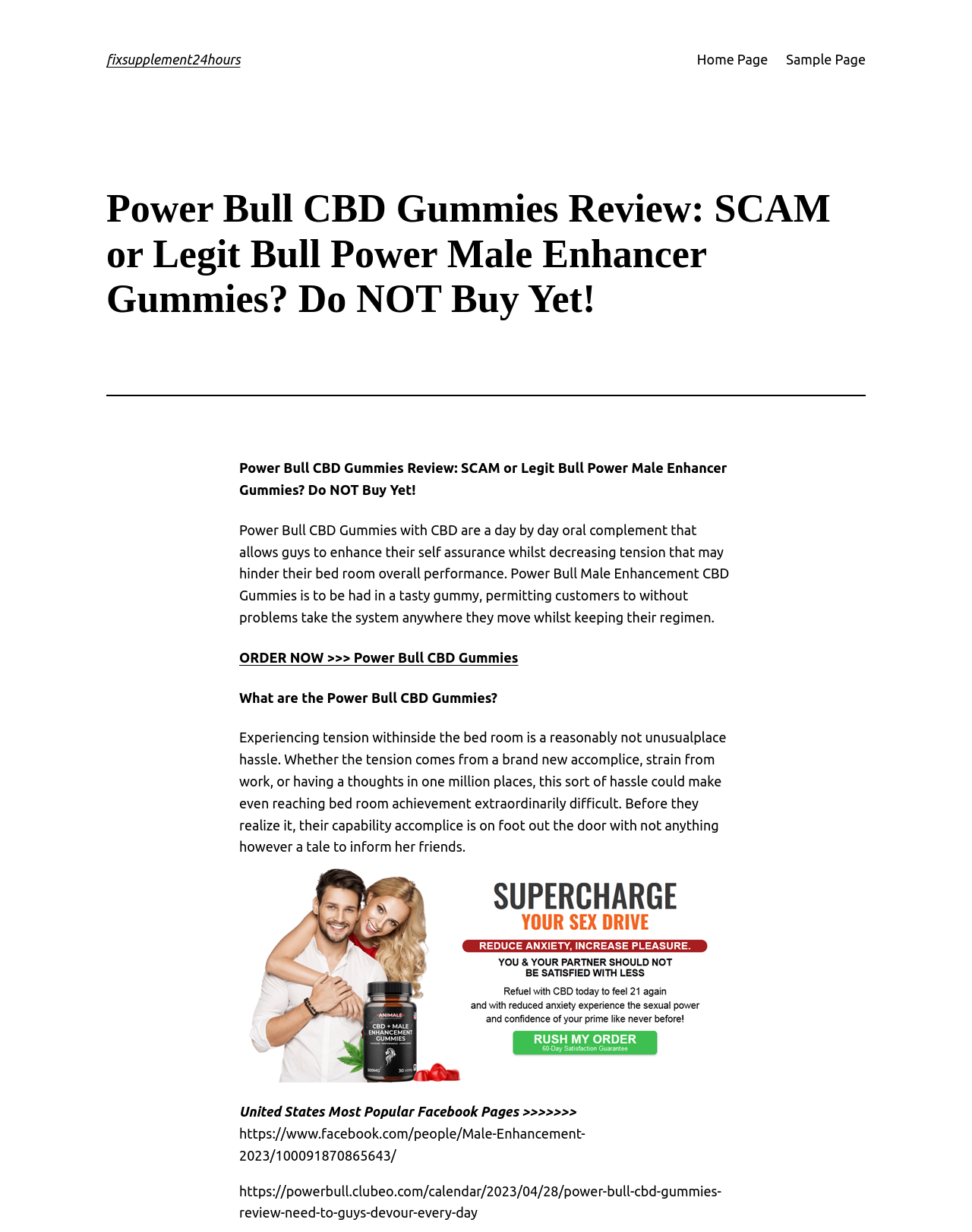What is the purpose of Power Bull CBD Gummies?
Look at the screenshot and respond with a single word or phrase.

Male Enhancement